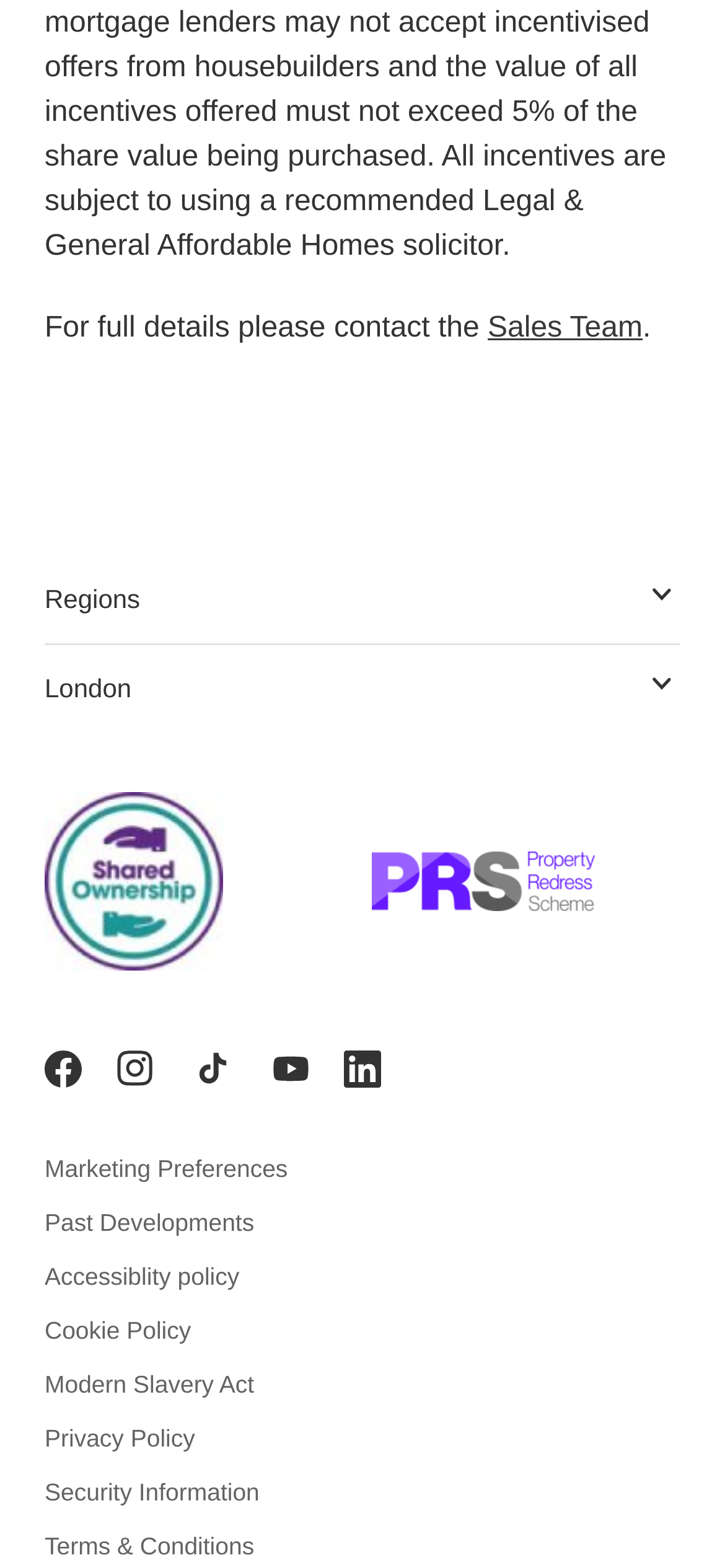What policies are listed at the bottom of the webpage?
Please give a detailed and elaborate explanation in response to the question.

The policies listed at the bottom of the webpage include Accessibility policy, Cookie Policy, Marketing Preferences, Past Developments, and several others. These policies provide information on how the organization or business handles various aspects of its operations.